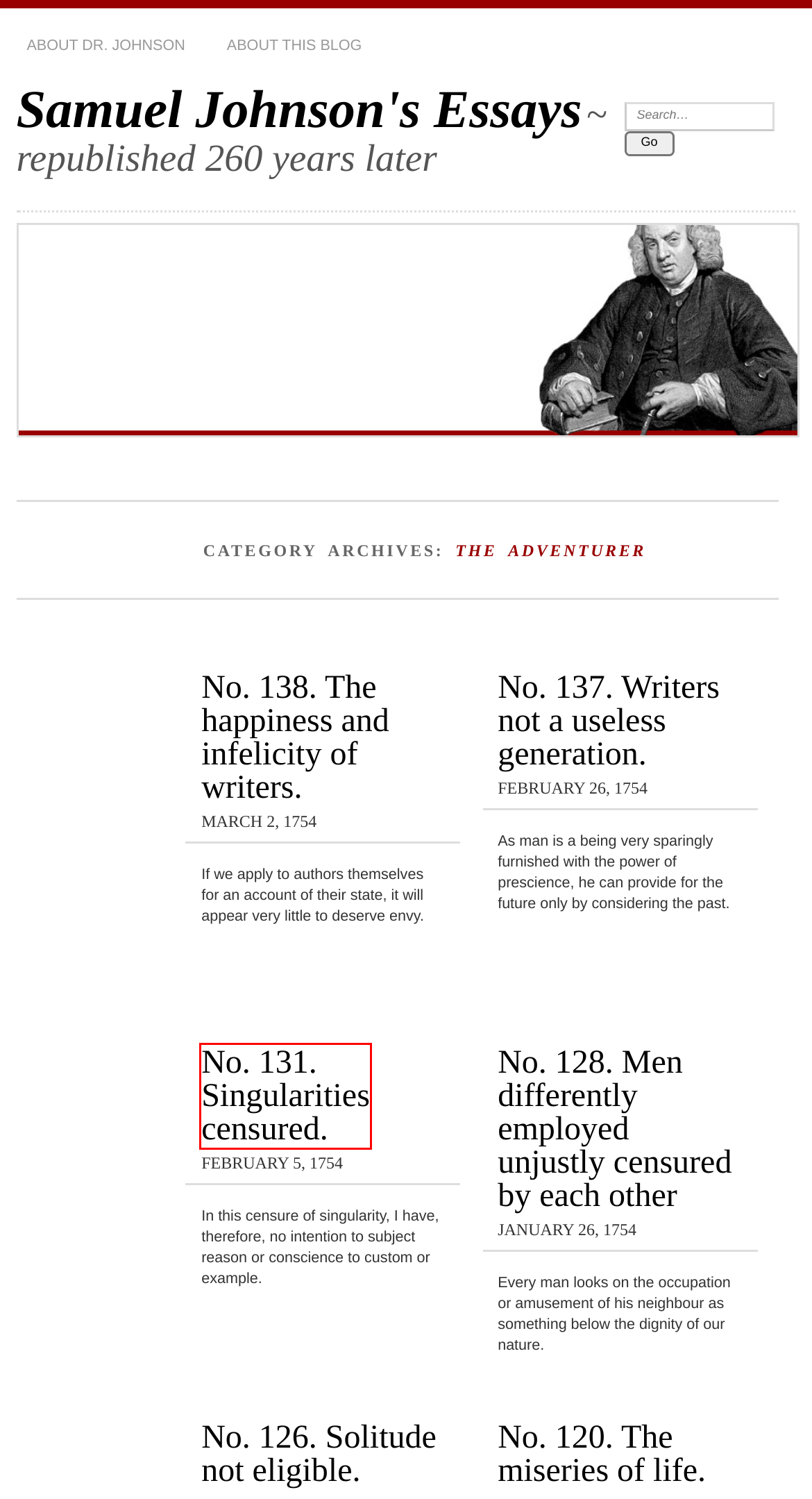You have a screenshot of a webpage with a red rectangle bounding box. Identify the best webpage description that corresponds to the new webpage after clicking the element within the red bounding box. Here are the candidates:
A. » No. 137. Writers not a useless generation. Samuel Johnson's Essays
B. » No. 131. Singularities censured. Samuel Johnson's Essays
C. » No. 128. Men differently employed unjustly censured by each other Samuel Johnson's Essays
D. » No. 120. The miseries of life. Samuel Johnson's Essays
E. » No. 126. Solitude not eligible. Samuel Johnson's Essays
F. Samuel Johnson's Essays
G. » No. 138. The happiness and infelicity of writers. Samuel Johnson's Essays
H. Samuel Johnson would have a written a great blog.

B